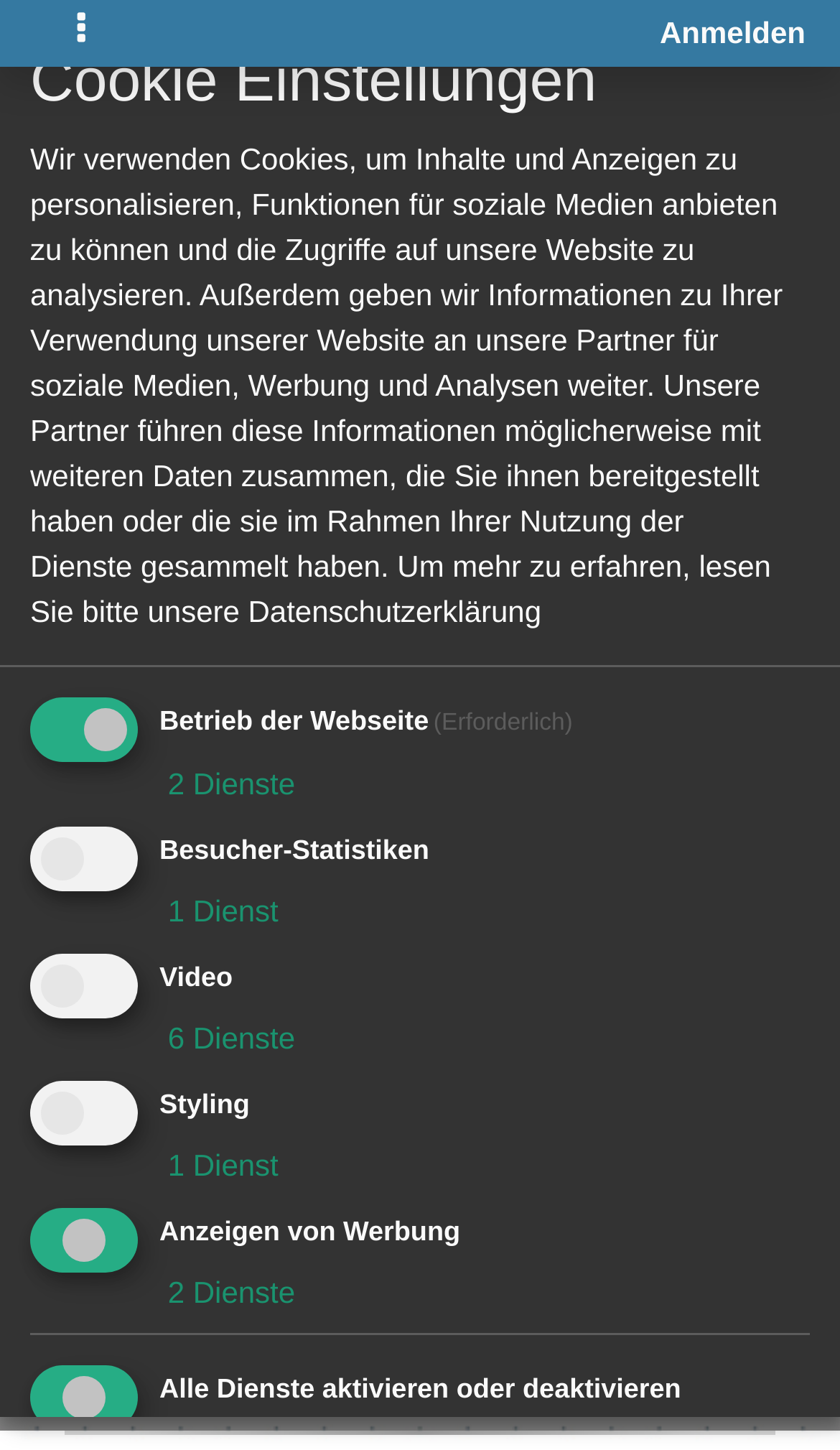What is the status of the user?
Answer the question in a detailed and comprehensive manner.

The status of the user can be found in the section below the breadcrumb navigation, where it is displayed as 'ONLINE'.